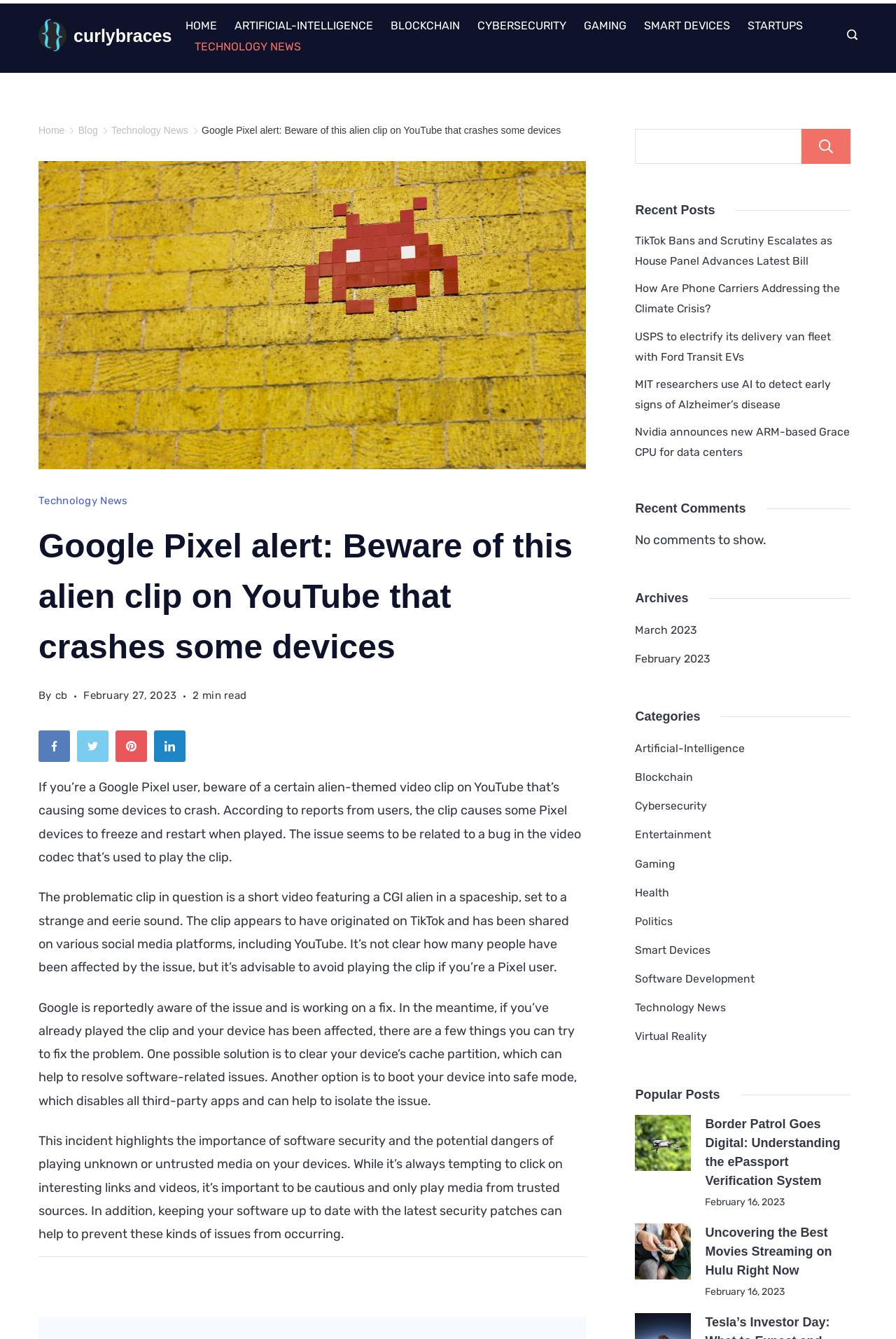Answer this question in one word or a short phrase: What is the purpose of the button with a search icon?

Search